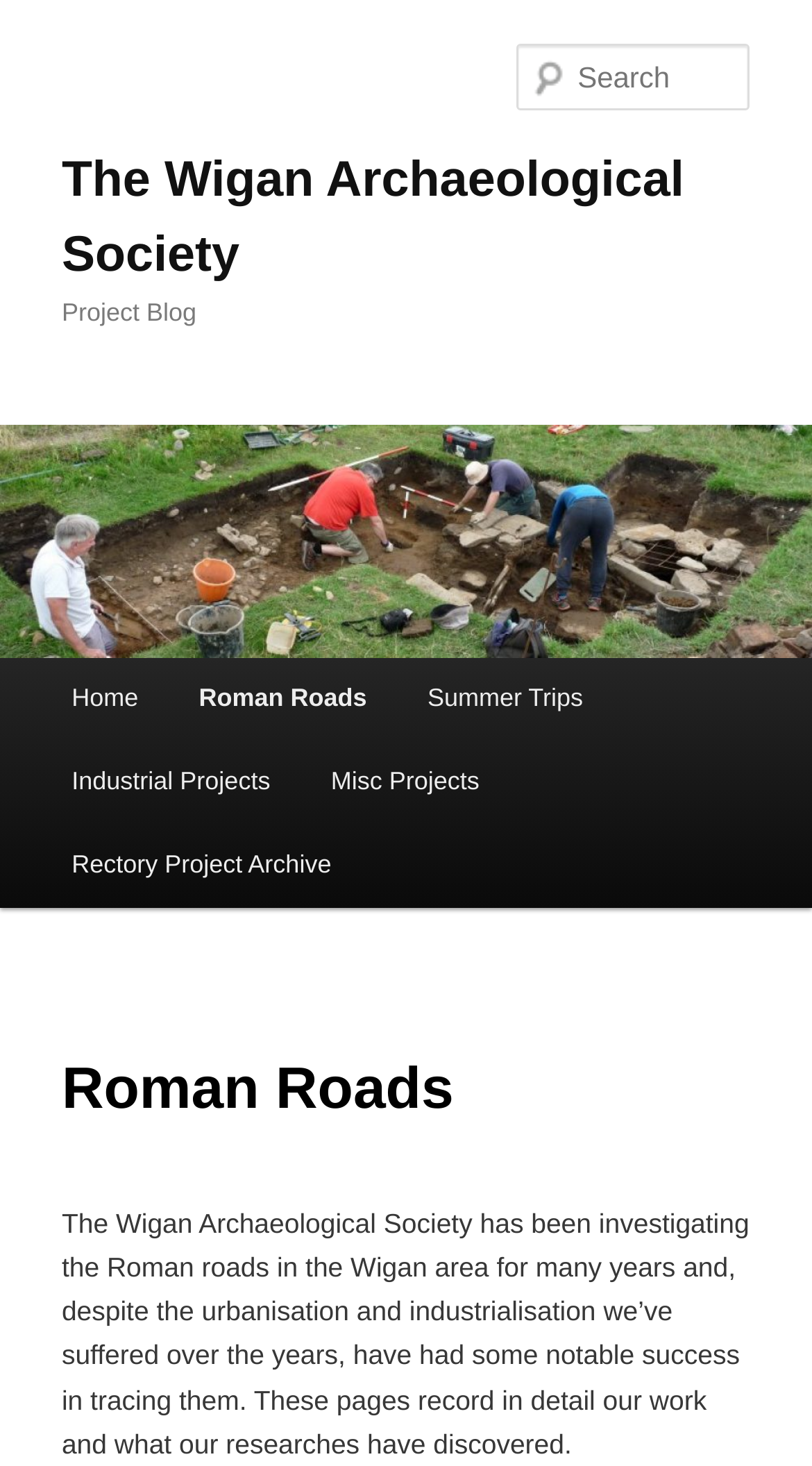What has the society been investigating?
Provide an in-depth and detailed explanation in response to the question.

I found the answer by looking at the StaticText element which describes the society's work and research on Roman roads in the Wigan area.